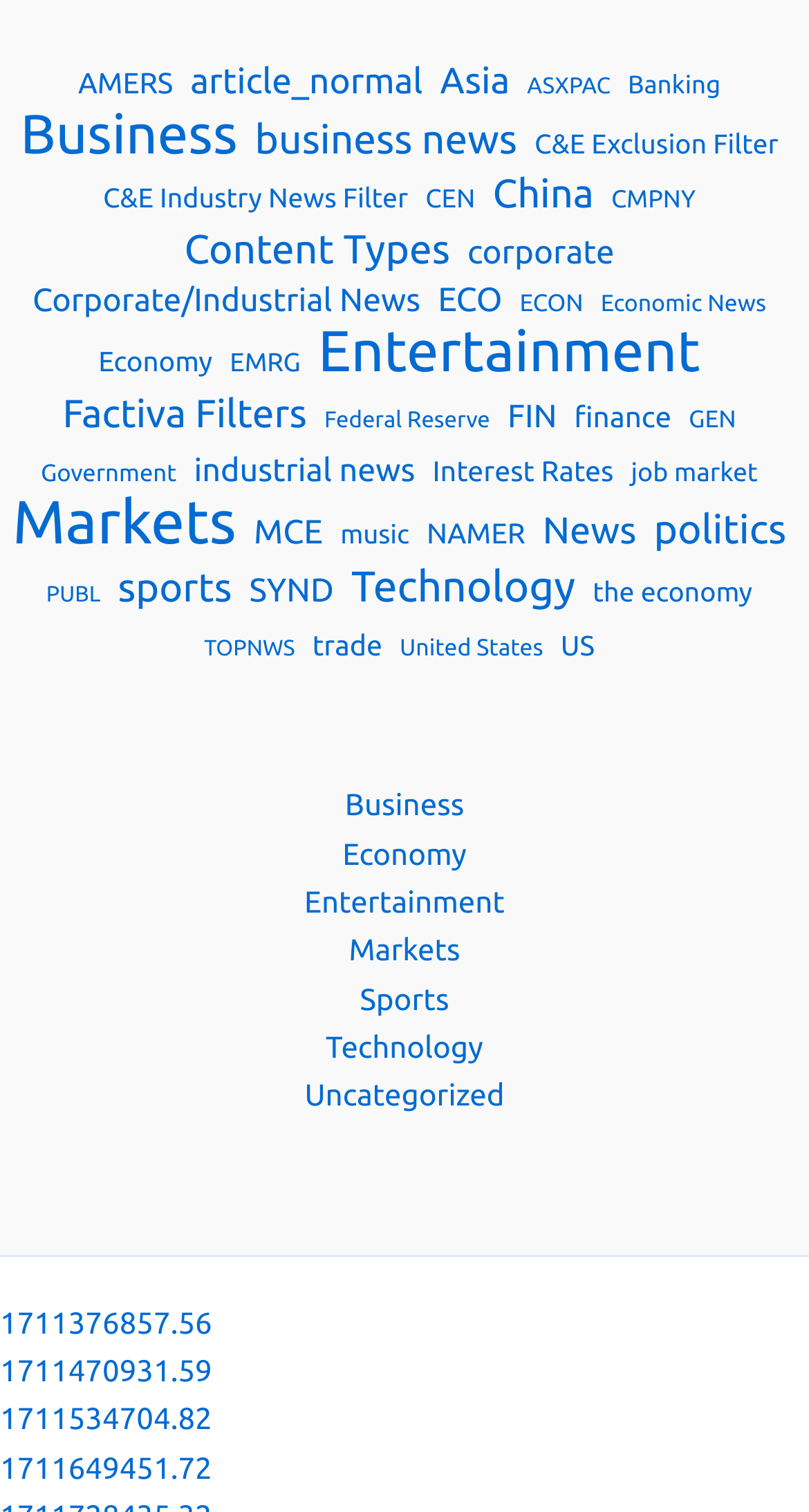Locate the coordinates of the bounding box for the clickable region that fulfills this instruction: "Explore 'Technology' articles".

[0.434, 0.371, 0.711, 0.403]